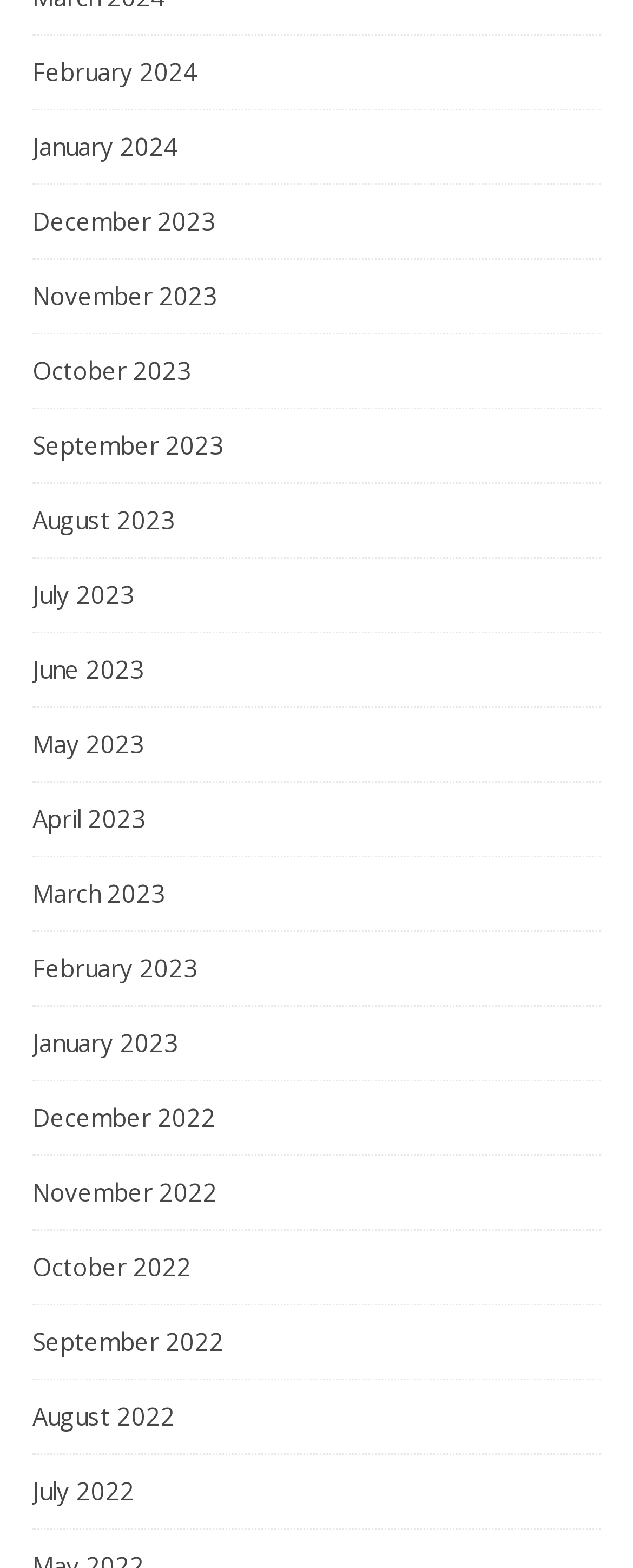Indicate the bounding box coordinates of the element that needs to be clicked to satisfy the following instruction: "access August 2023". The coordinates should be four float numbers between 0 and 1, i.e., [left, top, right, bottom].

[0.051, 0.309, 0.277, 0.356]